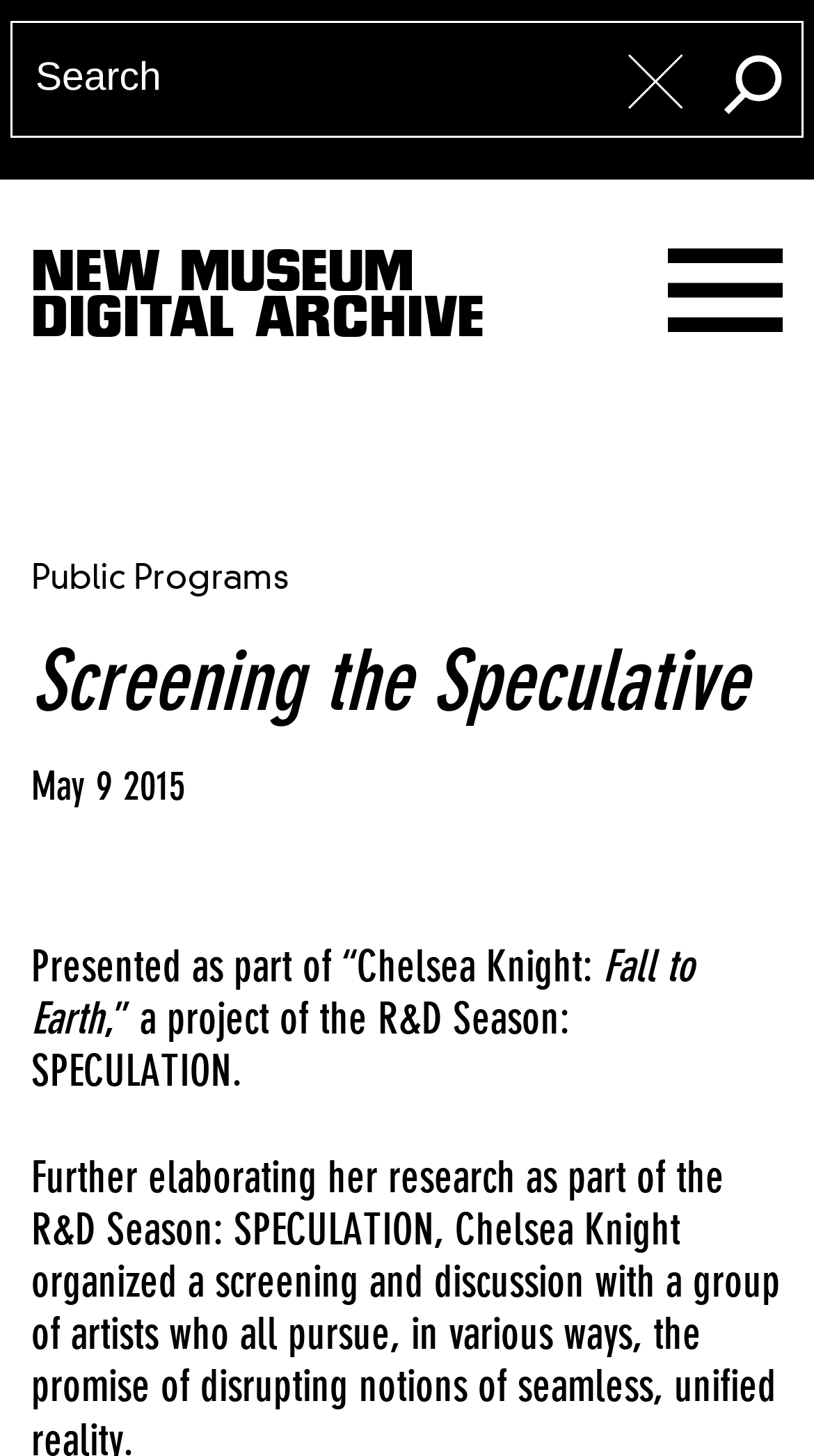Explain the webpage in detail.

The webpage is dedicated to the New Museum Digital Archive, which contains documentation of the museum's programs and institutional history. At the top left corner, there is a search box labeled "Search". To the right of the search box, there are two small images, "Group 3" and "Group 4", positioned side by side. 

Below the search box and the images, there is a large heading that reads "NEW MUSEUM DIGITAL ARCHIVE", which is also a clickable link. Underneath the heading, there are several lines of text. The first line reads "Public Programs". The second line is a title, "Screening the Speculative", which is followed by a date, "May 9 2015". 

The next few lines of text describe an event, "Presented as part of “Chelsea Knight:” and "Fall to Earth", which is a project of the "R&D Season: SPECULATION". The text is arranged in a hierarchical structure, with the main title "Screening the Speculative" at the top and the details of the event below it.